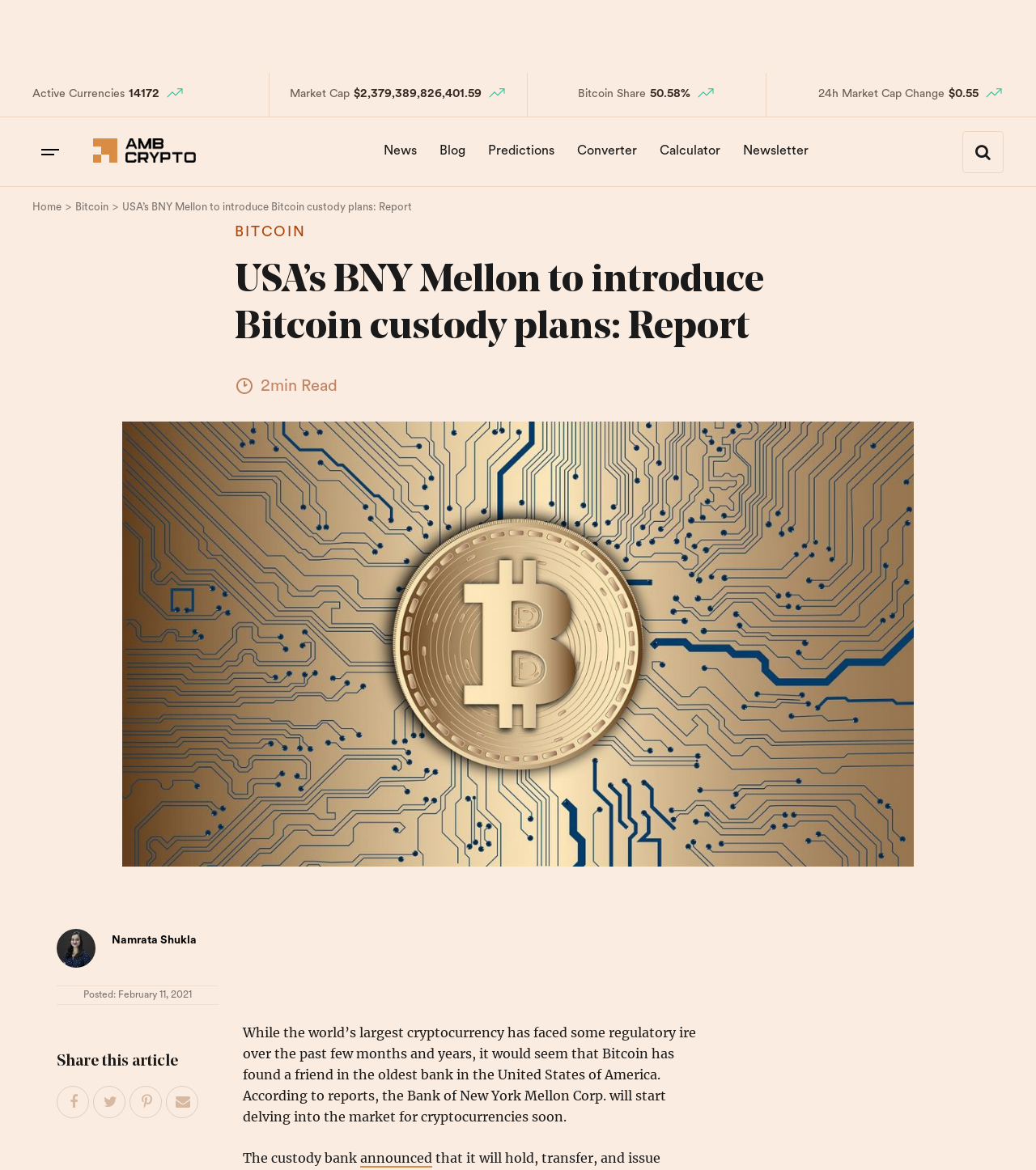Using the webpage screenshot and the element description aria-label="Email This Post", determine the bounding box coordinates. Specify the coordinates in the format (top-left x, top-left y, bottom-right x, bottom-right y) with values ranging from 0 to 1.

[0.161, 0.929, 0.192, 0.956]